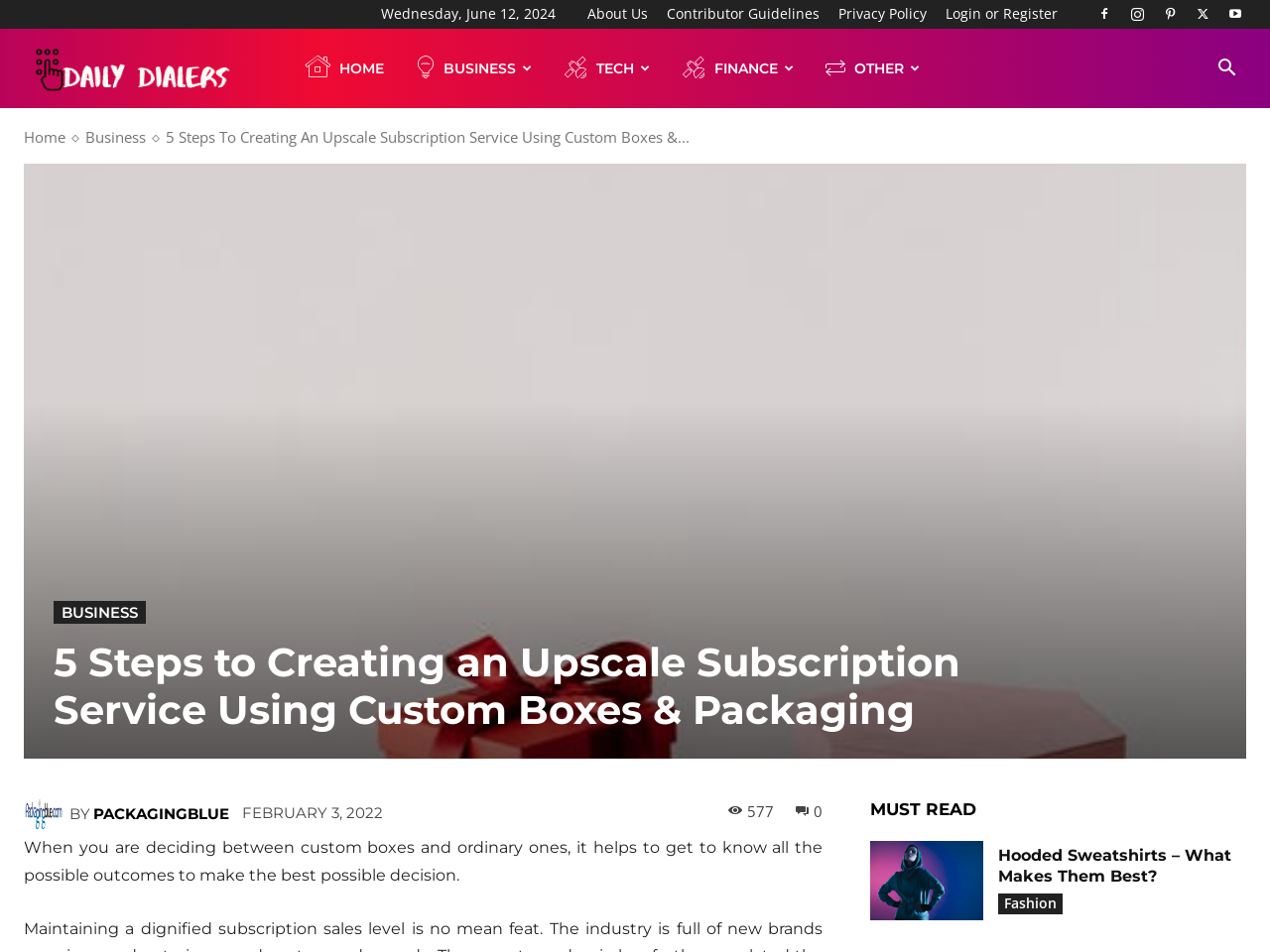What is the category of the article 'Hooded Sweatshirts – What Makes Them Best?'?
Look at the image and answer with only one word or phrase.

Fashion